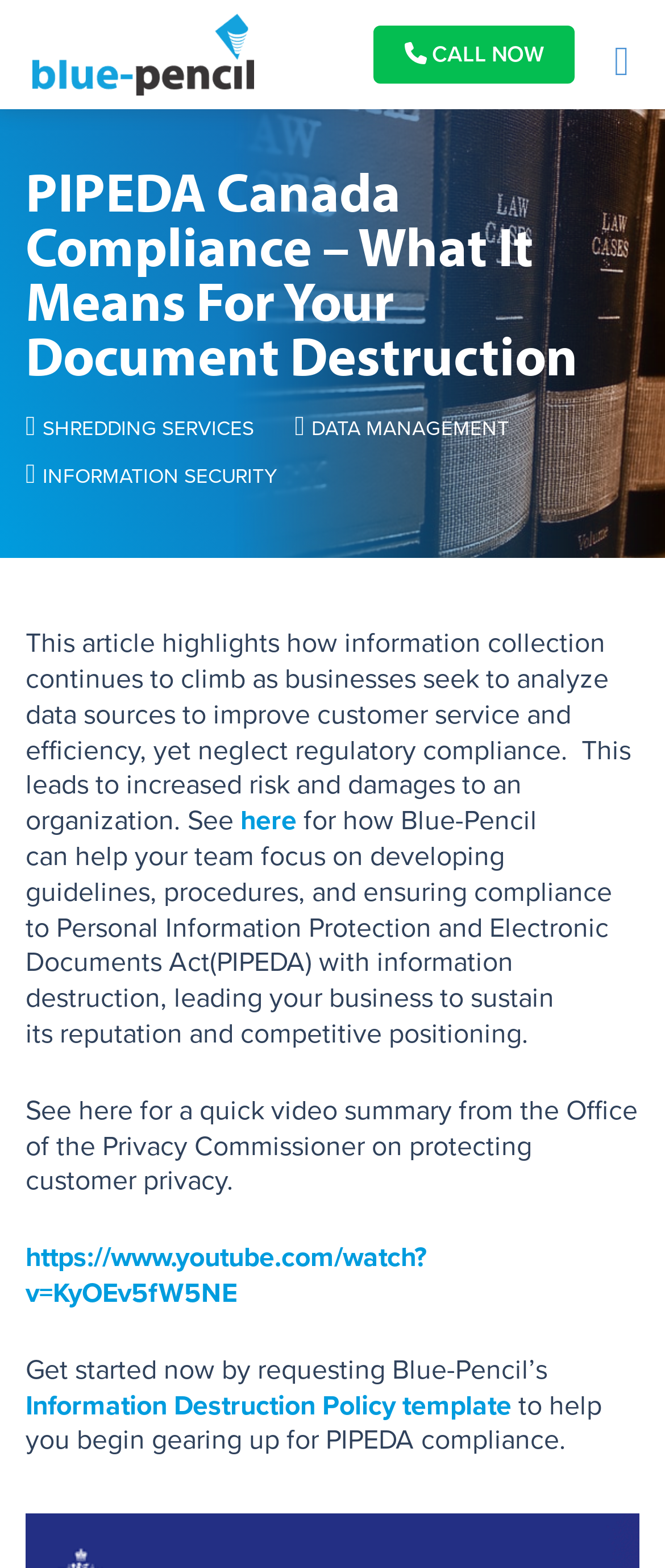What is the source of the video summary?
Refer to the image and provide a concise answer in one word or phrase.

Office of the Privacy Commissioner